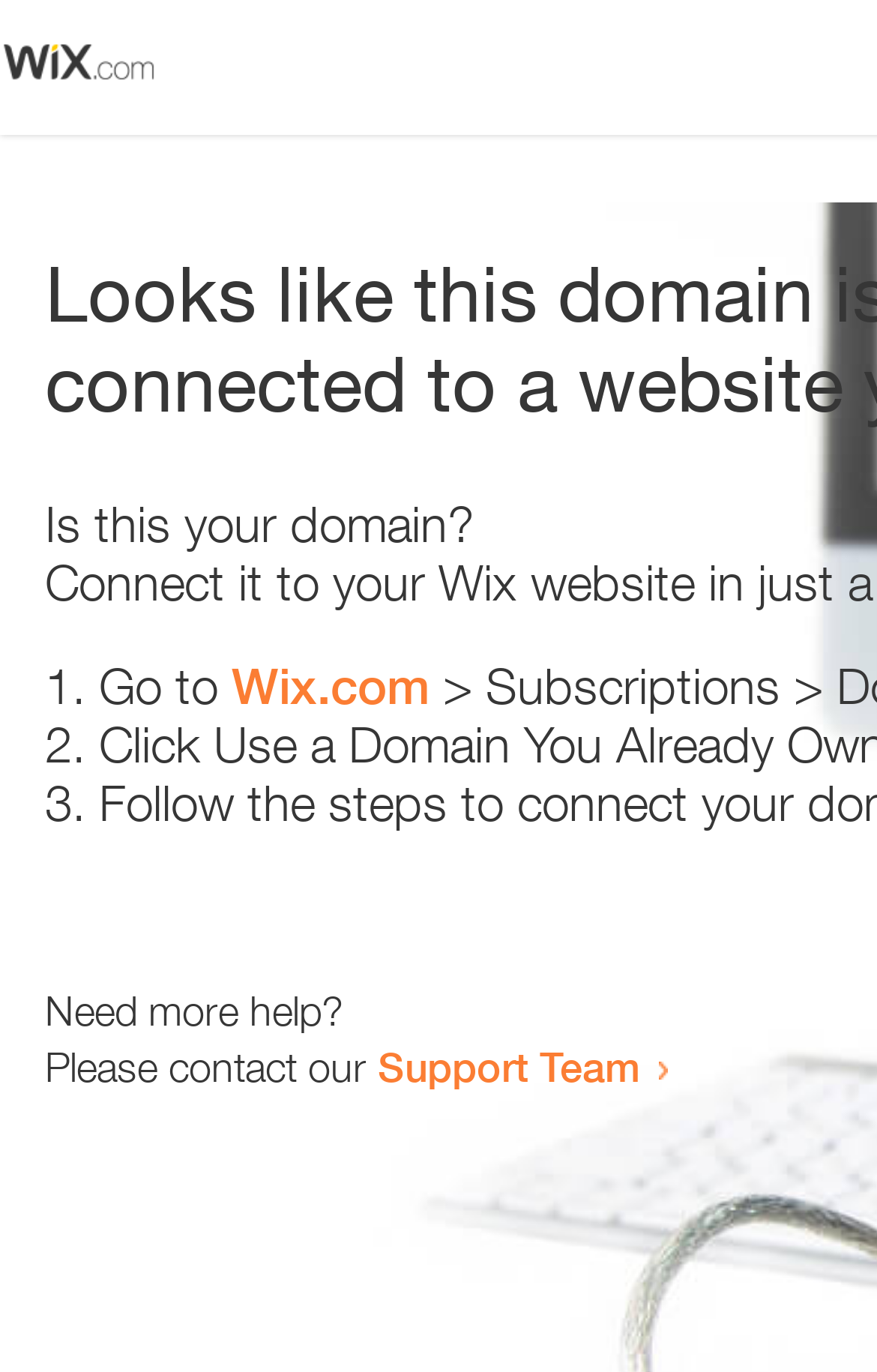Explain the webpage's design and content in an elaborate manner.

The webpage appears to be an error page, with a small image at the top left corner. Below the image, there is a question "Is this your domain?" in a prominent position. 

To the right of the question, there is a numbered list with three items. The first item starts with "1." and suggests going to "Wix.com". The second item starts with "2." and the third item starts with "3.", but their contents are not specified. 

Further down the page, there is a message "Need more help?" followed by a sentence "Please contact our Support Team" with a link to the Support Team.